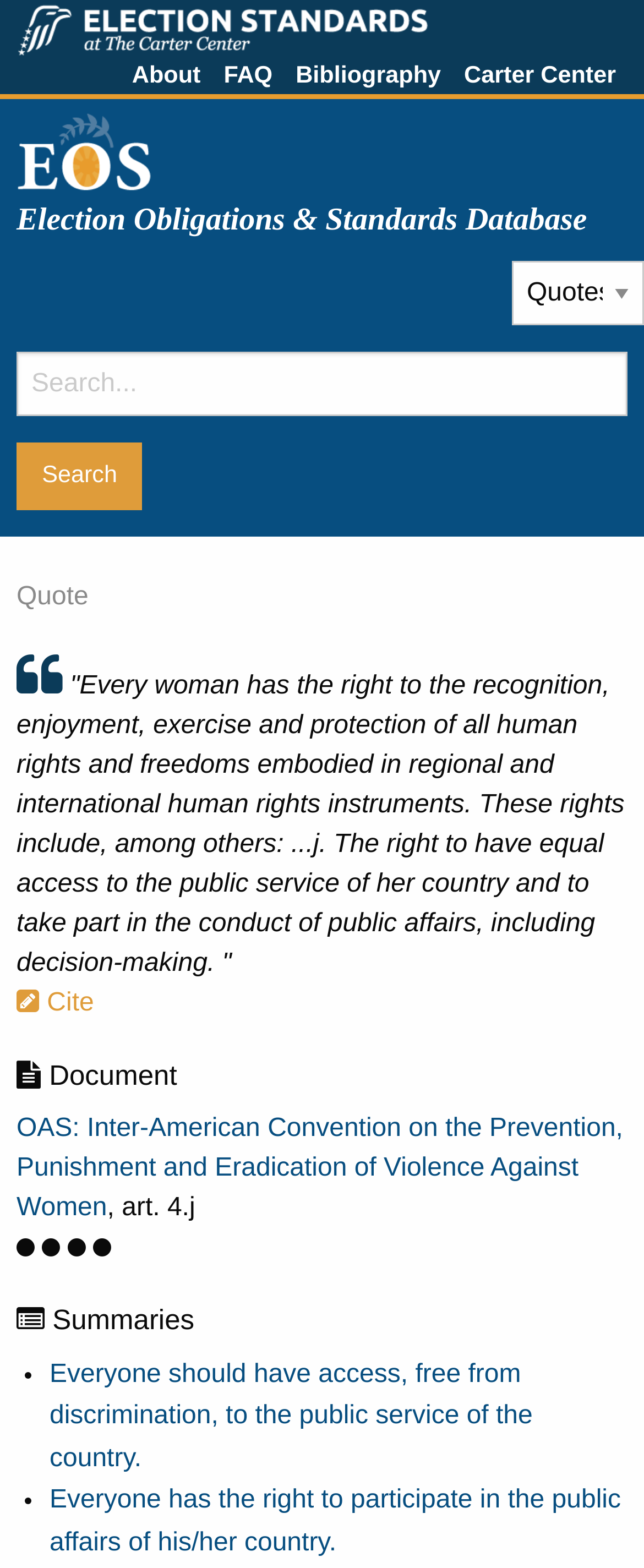Identify the bounding box for the described UI element: "Bibliography".

[0.441, 0.037, 0.703, 0.06]